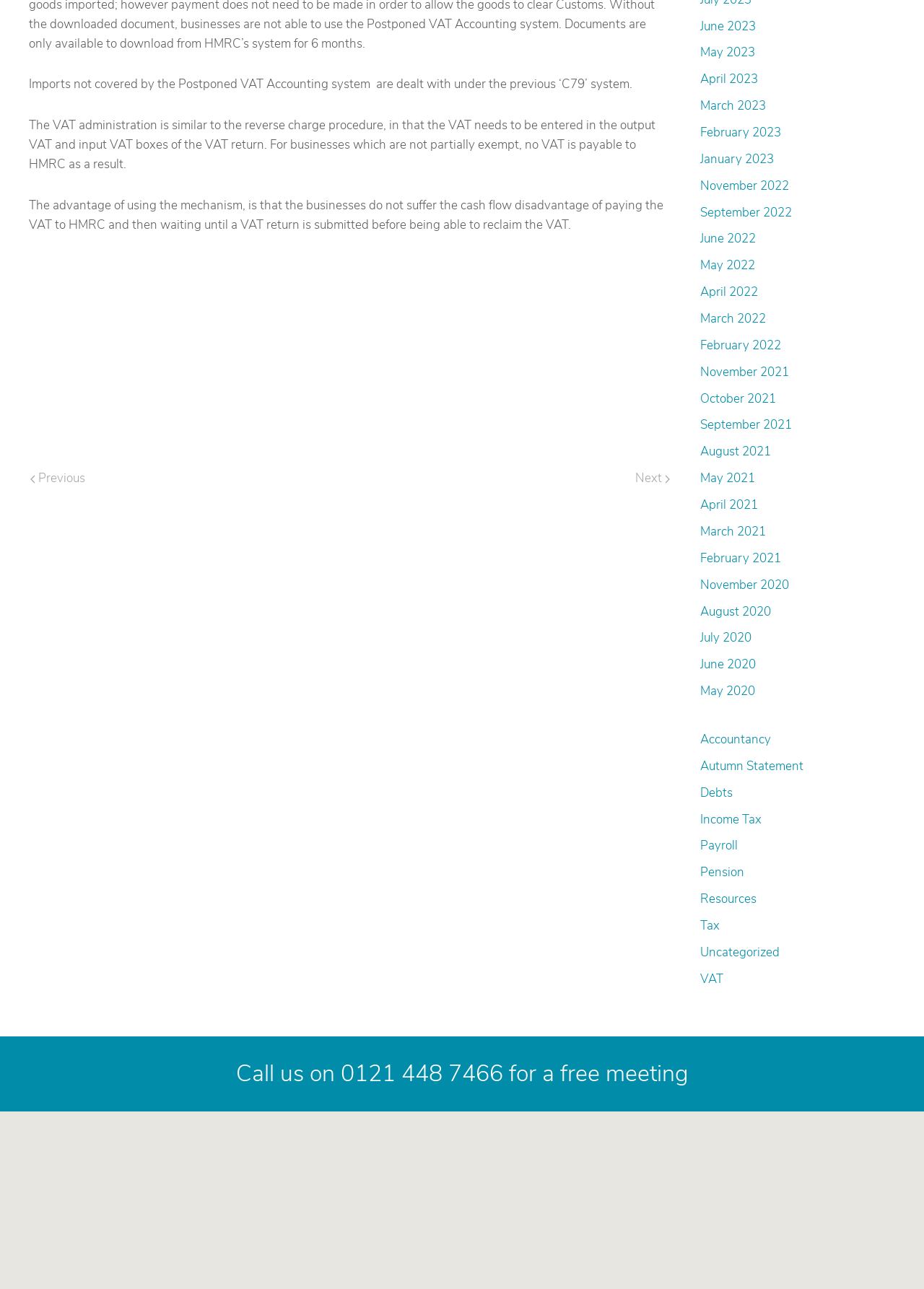Locate the UI element that matches the description Previous in the webpage screenshot. Return the bounding box coordinates in the format (top-left x, top-left y, bottom-right x, bottom-right y), with values ranging from 0 to 1.

[0.031, 0.364, 0.094, 0.38]